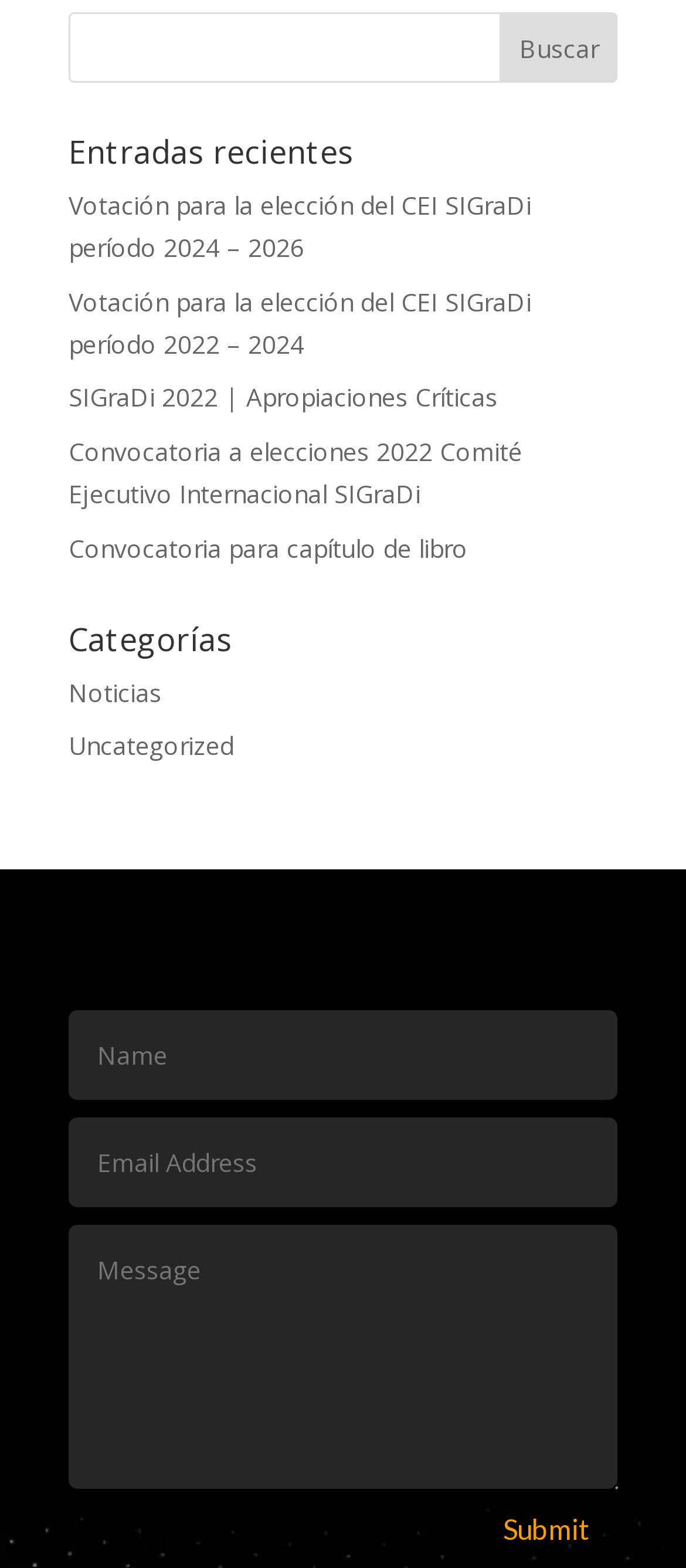Locate the bounding box coordinates of the clickable element to fulfill the following instruction: "search for something". Provide the coordinates as four float numbers between 0 and 1 in the format [left, top, right, bottom].

[0.1, 0.008, 0.9, 0.053]